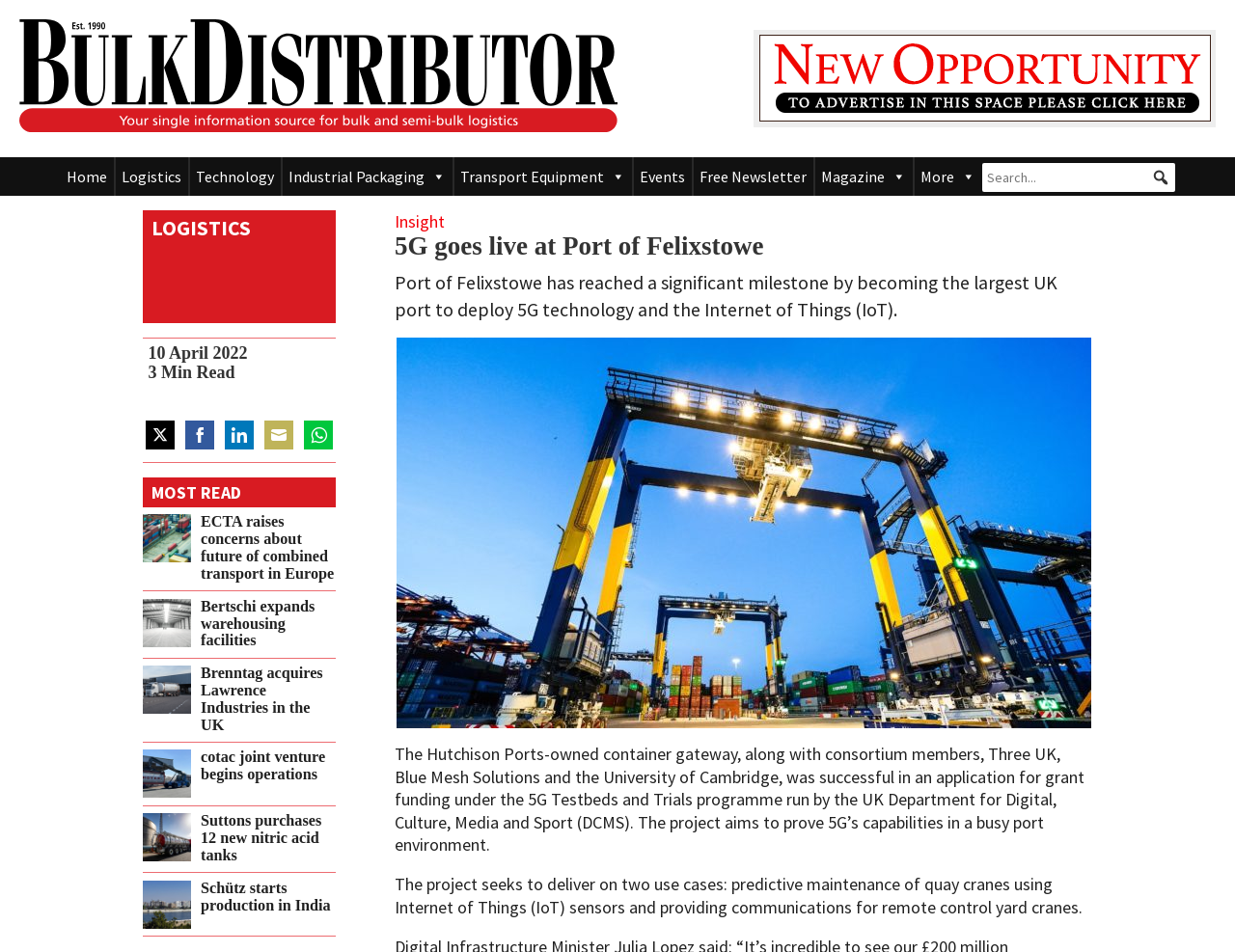What is the name of the university involved in the project? Examine the screenshot and reply using just one word or a brief phrase.

University of Cambridge